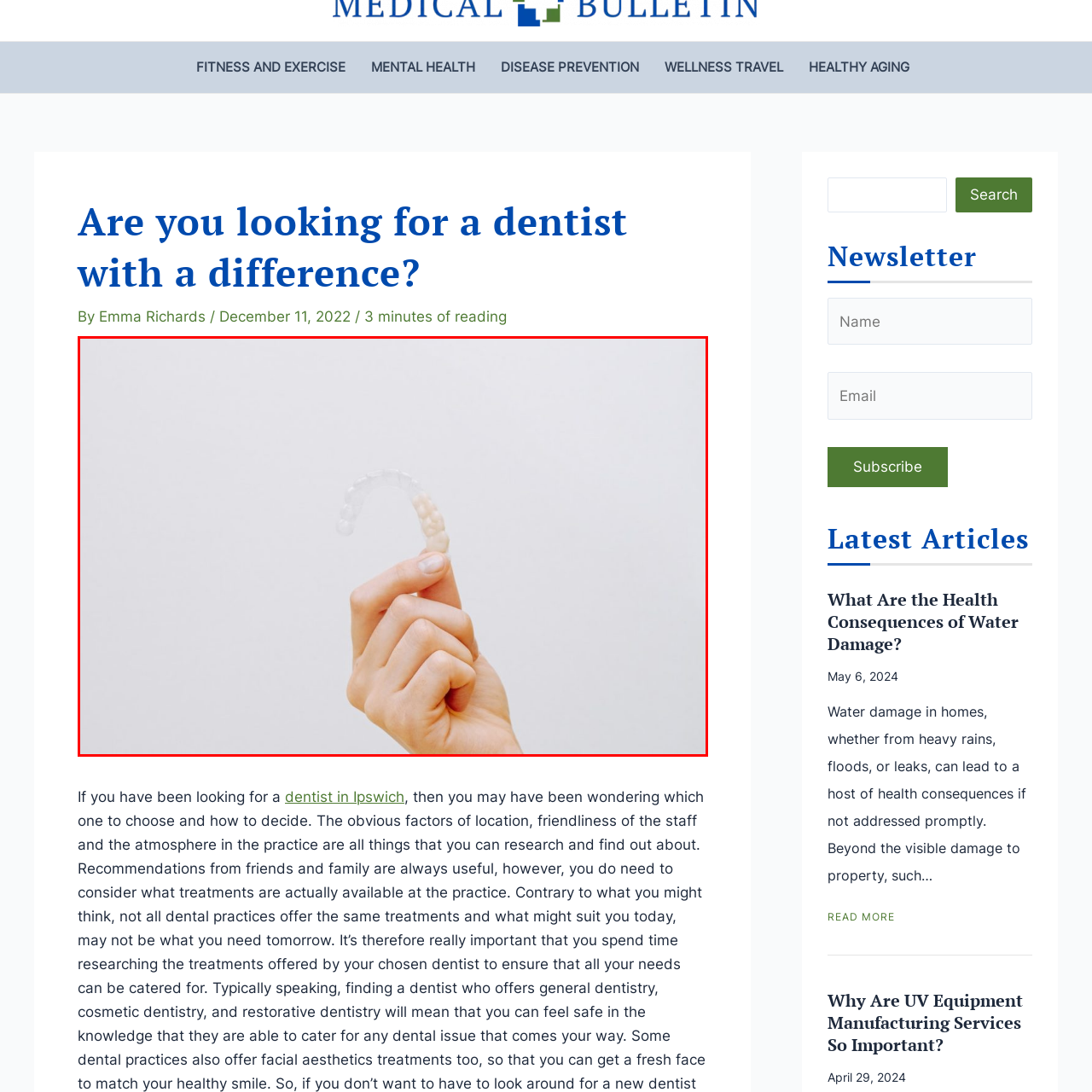What is the purpose of the dental appliance?
View the image contained within the red box and provide a one-word or short-phrase answer to the question.

To straighten teeth